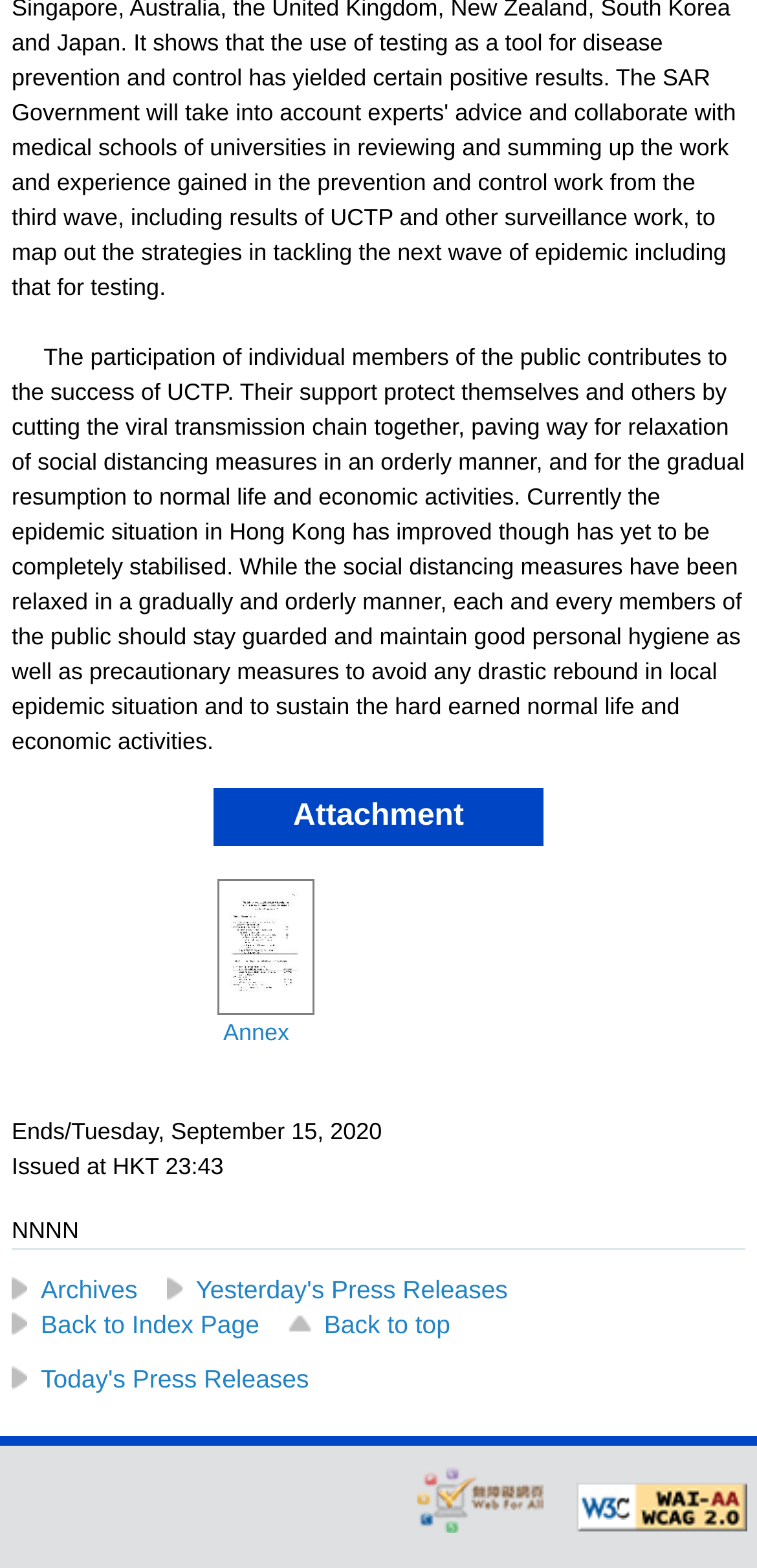When was the press release issued?
Using the picture, provide a one-word or short phrase answer.

HKT 23:43